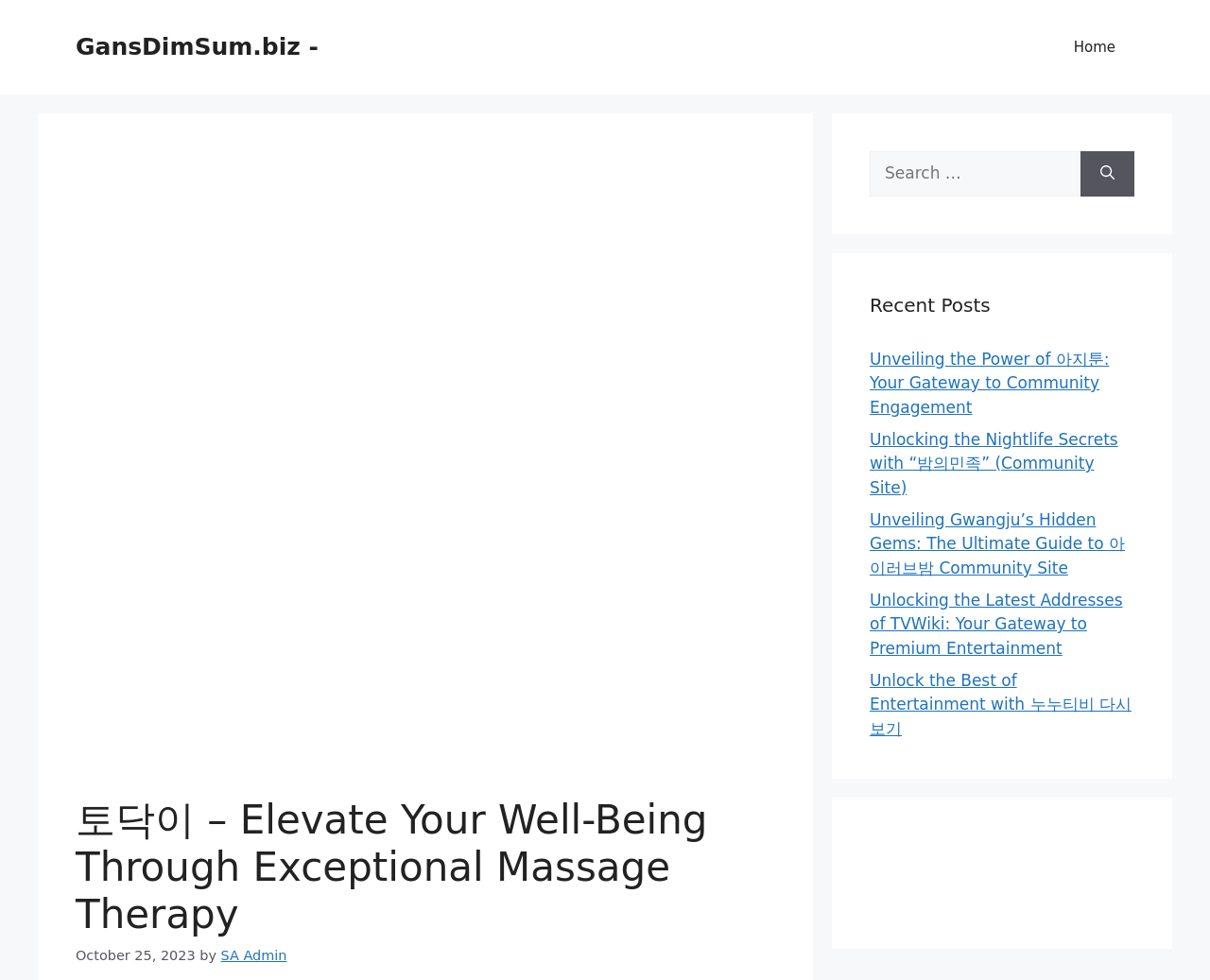Respond with a single word or phrase:
How many recent posts are listed on the webpage?

5